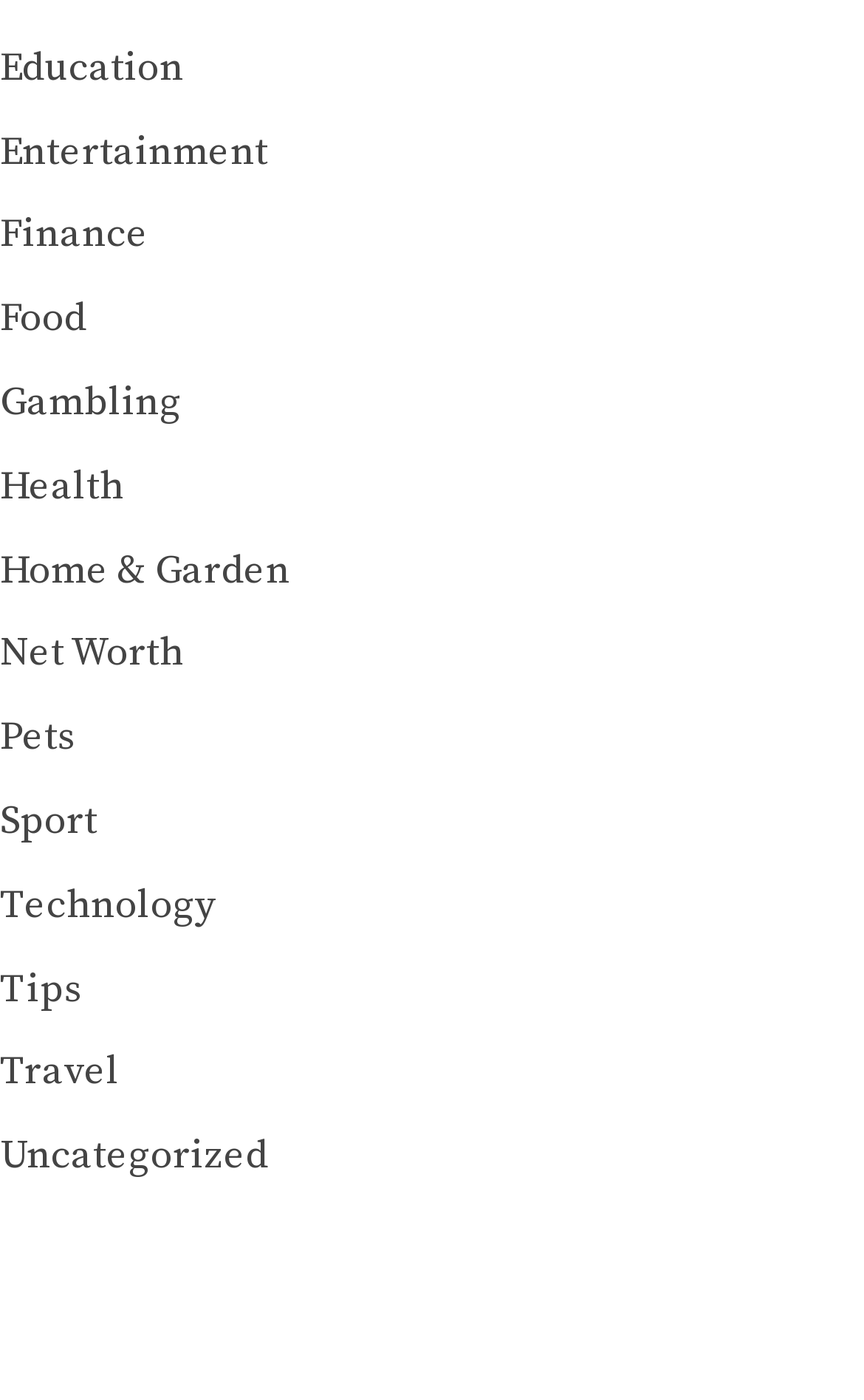How many categories start with the letter 'E'?
Using the details shown in the screenshot, provide a comprehensive answer to the question.

I looked at the list of categories and found that there are two categories that start with the letter 'E', which are Education and Entertainment.